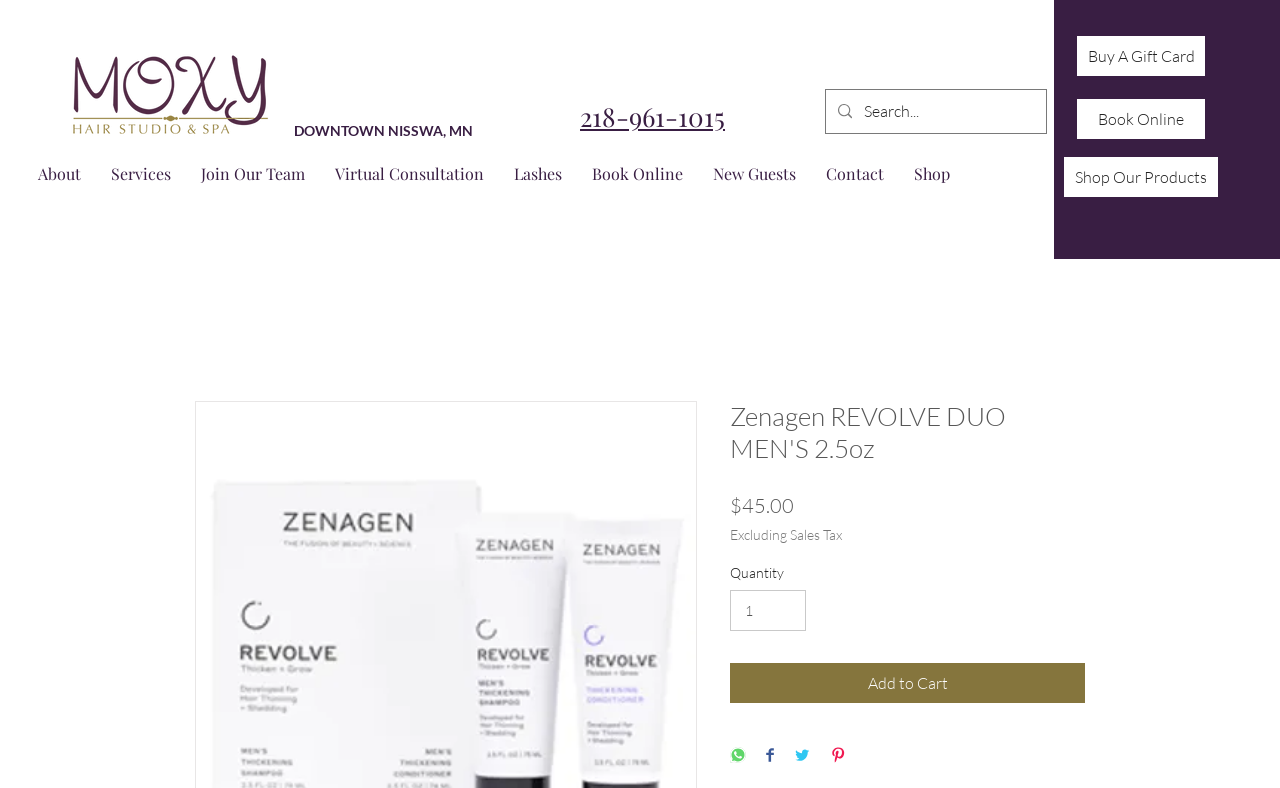Find the bounding box coordinates for the HTML element specified by: "Shop Our Products".

[0.831, 0.199, 0.952, 0.25]